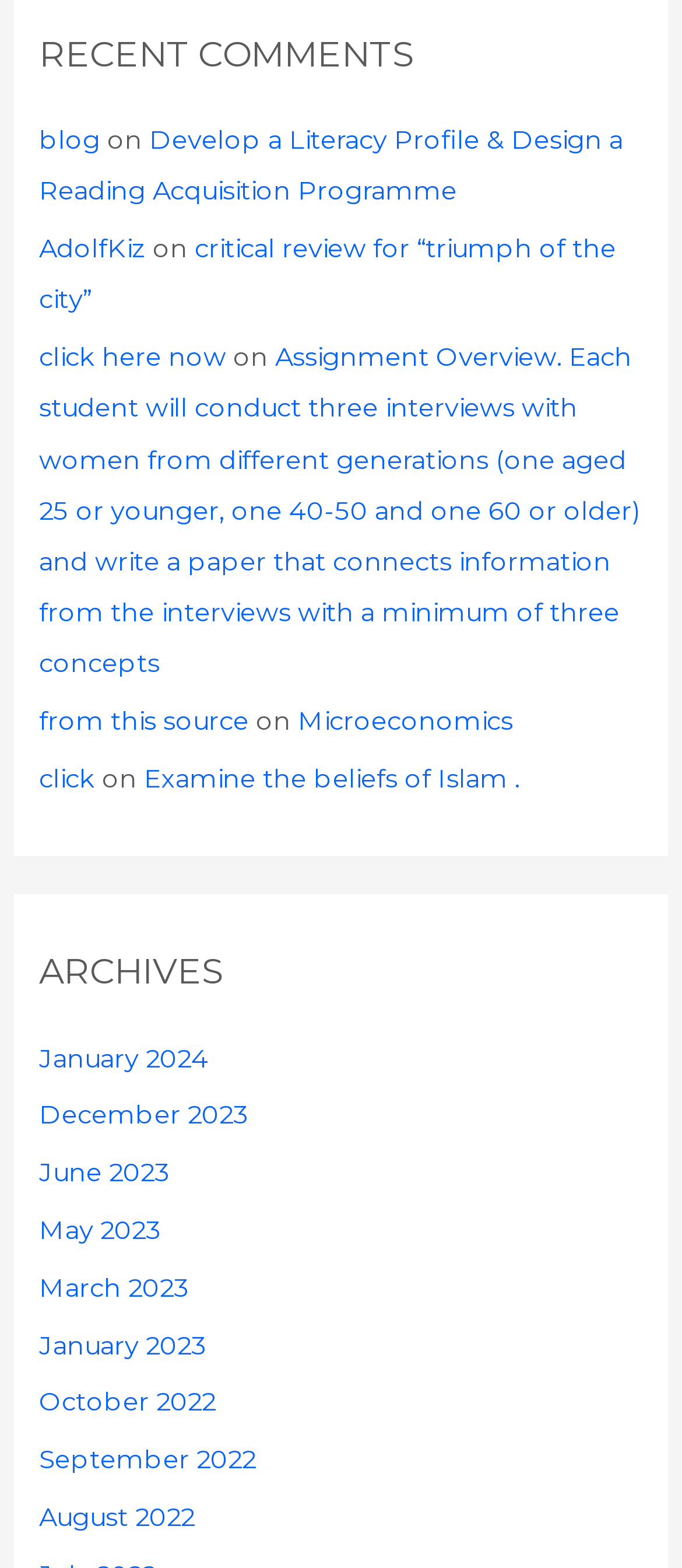Please give a succinct answer to the question in one word or phrase:
How many archive links are there?

11